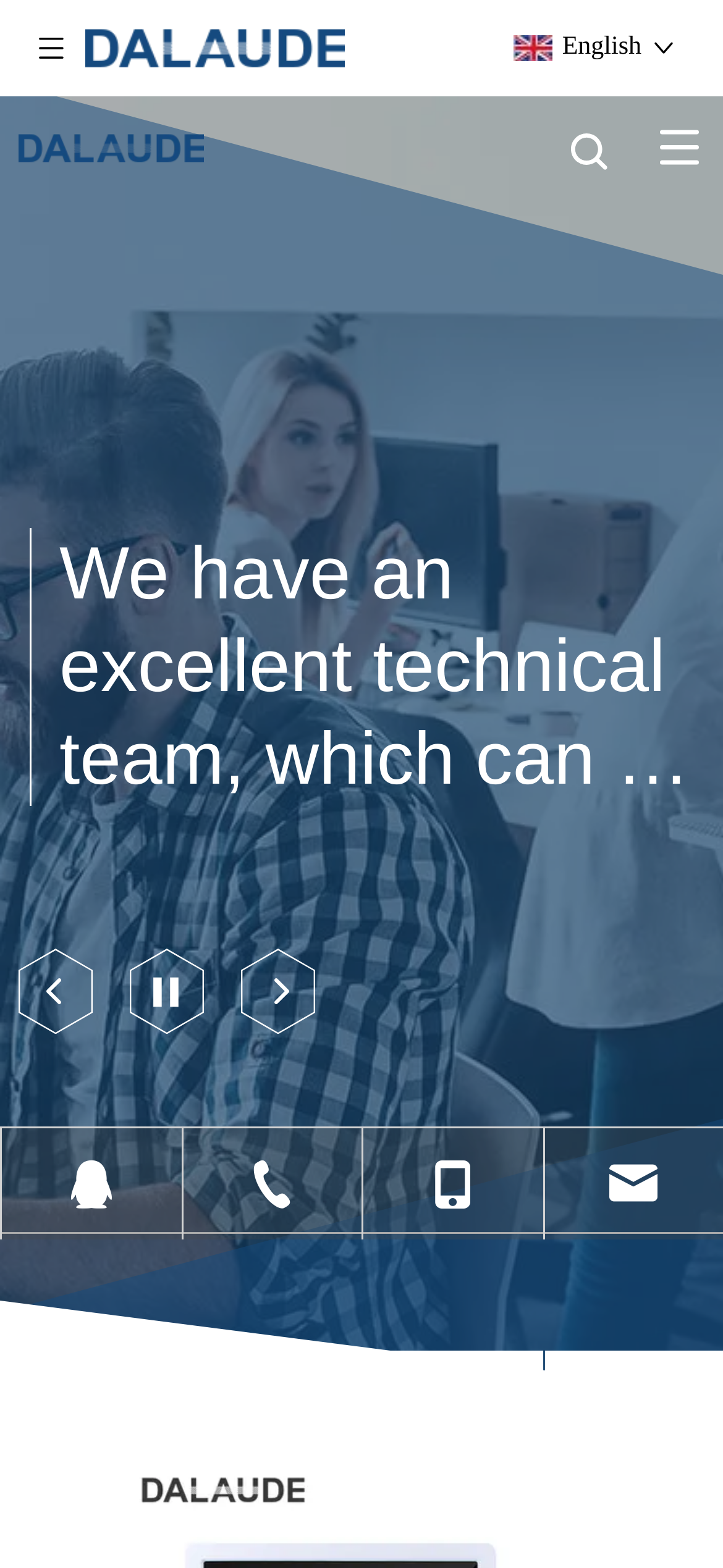Locate the bounding box coordinates of the region to be clicked to comply with the following instruction: "Learn more about Shadowless Dental Operating Light". The coordinates must be four float numbers between 0 and 1, in the form [left, top, right, bottom].

[0.118, 0.0, 0.477, 0.061]